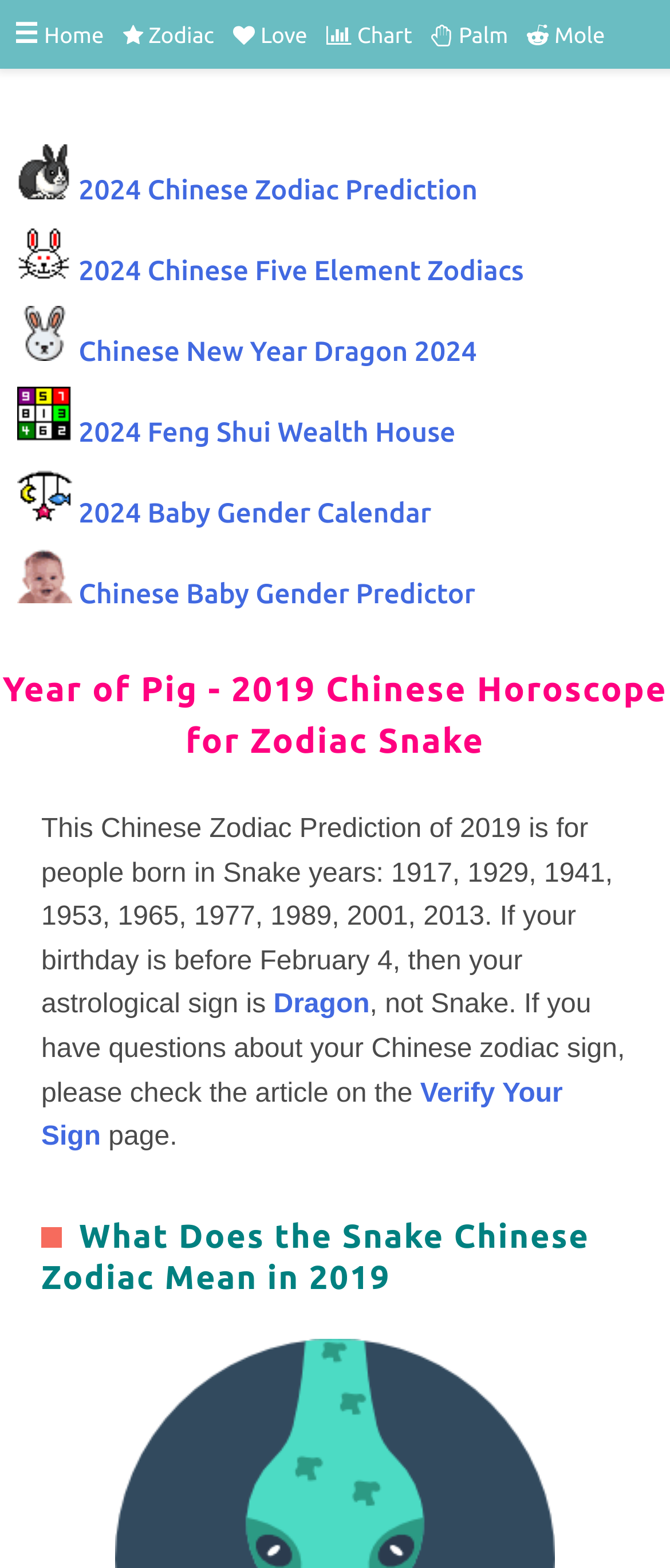From the details in the image, provide a thorough response to the question: What is the current Chinese zodiac year?

Based on the webpage title 'Master Tsai 2019 Chinese Zodiacs - Year of Brown Pig Prediction for Snake', I can infer that the current Chinese zodiac year is the Year of Brown Pig.